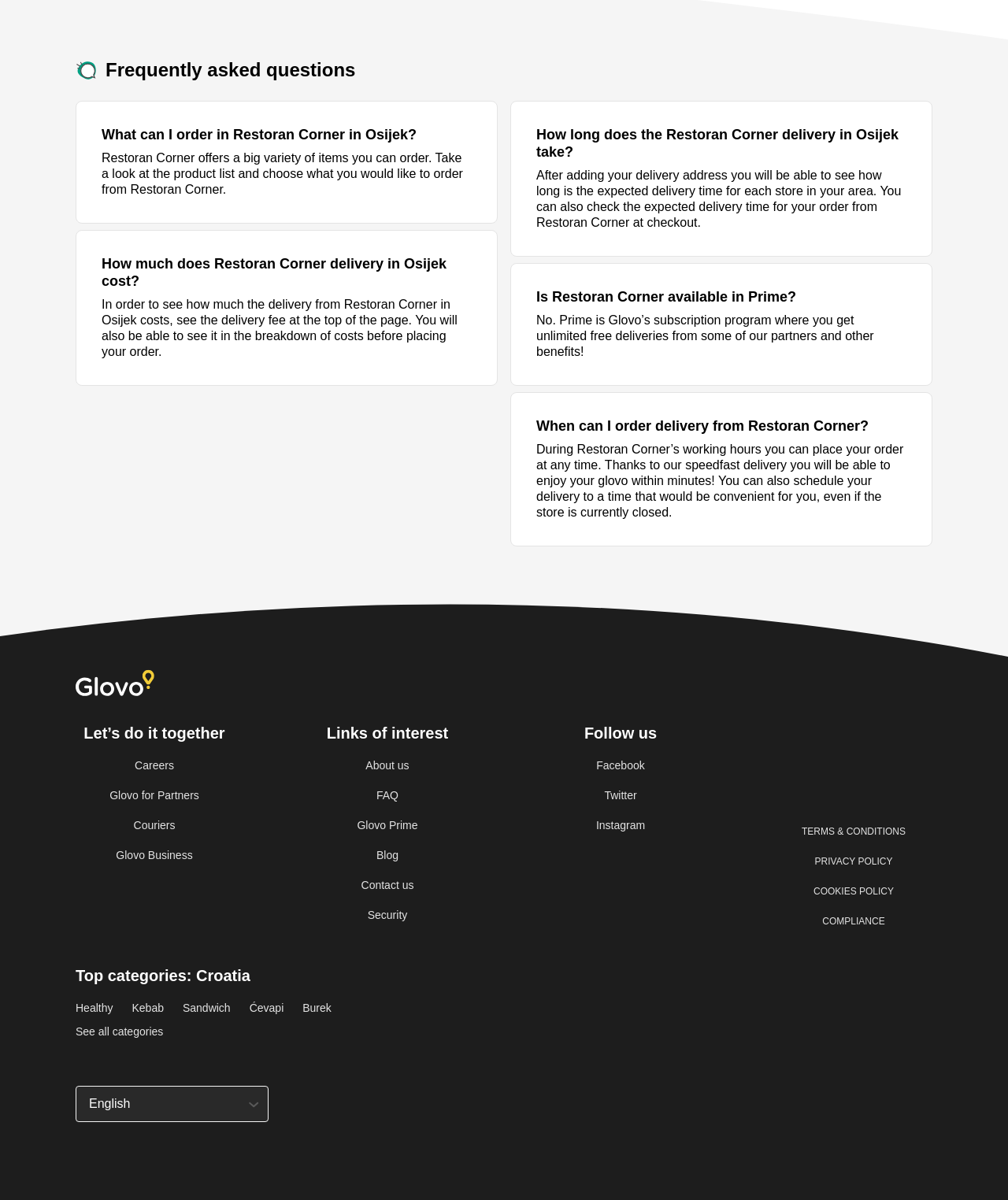Indicate the bounding box coordinates of the element that must be clicked to execute the instruction: "Click on Contact us". The coordinates should be given as four float numbers between 0 and 1, i.e., [left, top, right, bottom].

[0.306, 0.732, 0.462, 0.743]